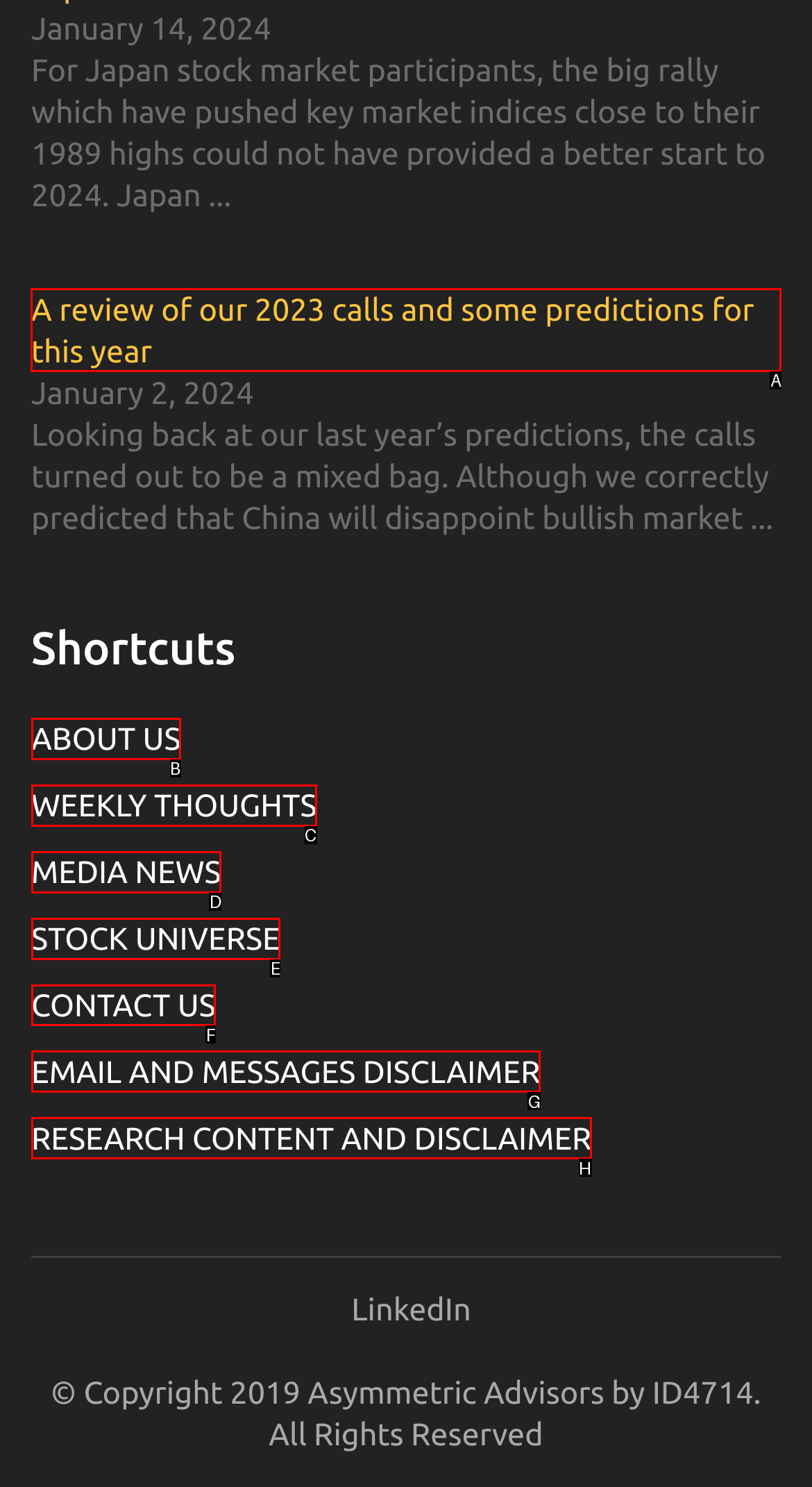Determine the letter of the UI element that you need to click to perform the task: Read the article about 2023 calls and predictions for this year.
Provide your answer with the appropriate option's letter.

A